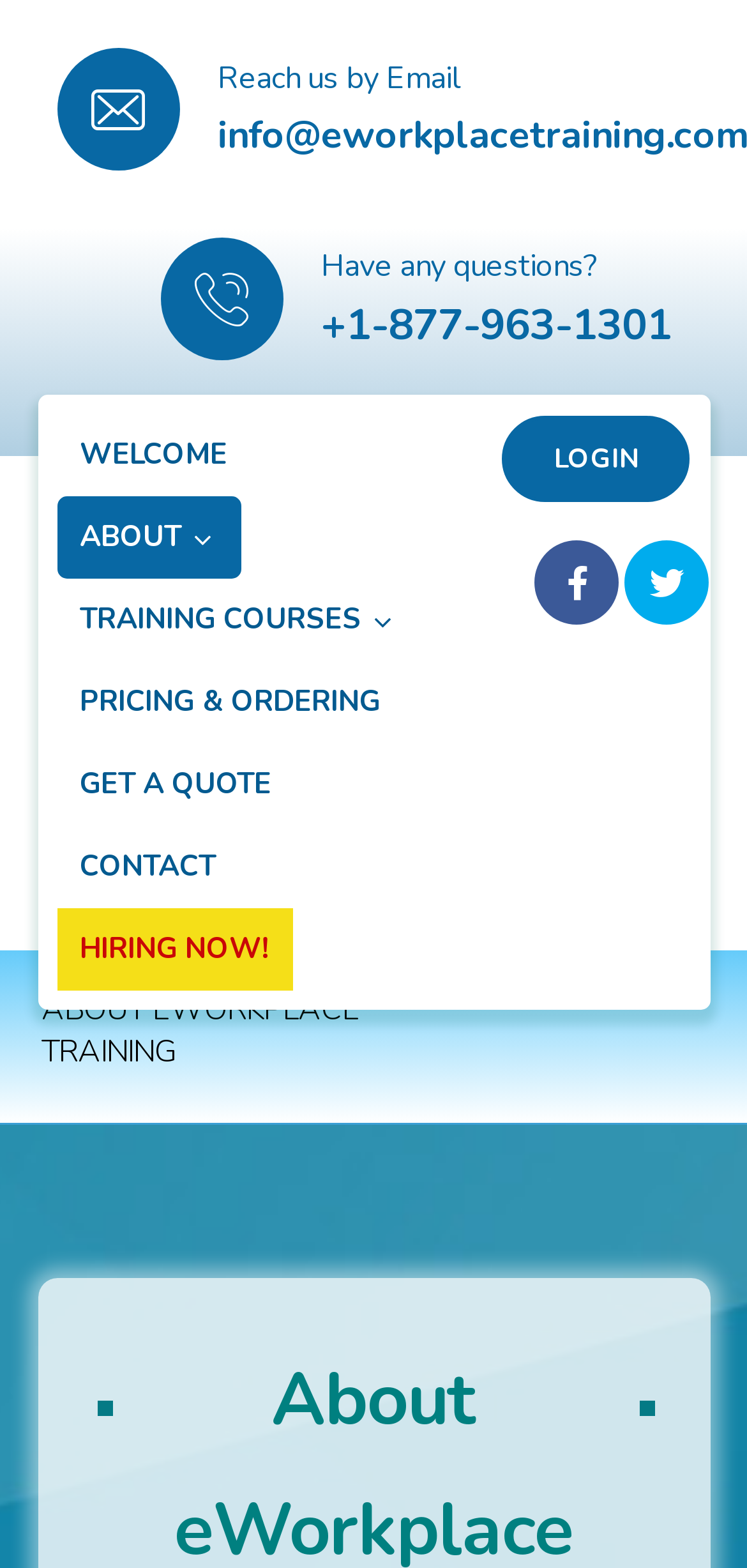Please specify the bounding box coordinates of the clickable section necessary to execute the following command: "Learn more about eWorkplace Training".

[0.055, 0.319, 0.487, 0.374]